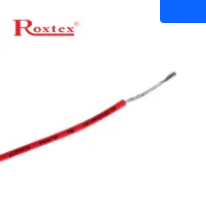Generate an elaborate caption for the given image.

The image features a close-up view of a high-quality wire labeled "Roxtex." The wire is primarily red, indicating its purpose for electrical applications, which may include low voltage work. At one end, the wire is stripped, revealing metallic strands, which typically indicates it is ready for connection. The branding at the top left corner signifies its manufacturer, known for specializing in OEM and ODM products in Shenzhen, Guangdong. This cable is likely part of a larger product line that emphasizes durability and extensive performance, as suggested by the promotional context on the website.